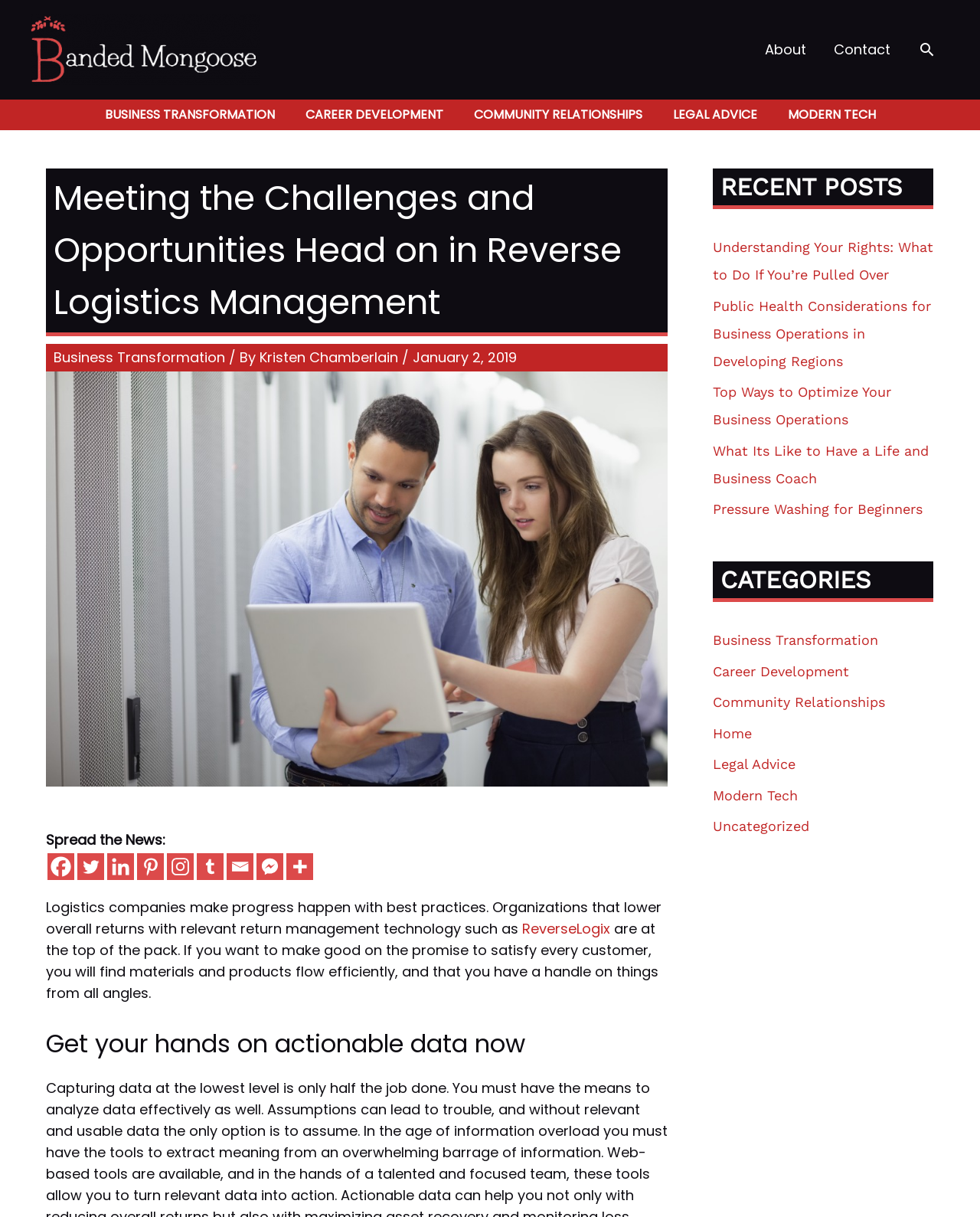Specify the bounding box coordinates of the area to click in order to execute this command: 'Click the 'About' link'. The coordinates should consist of four float numbers ranging from 0 to 1, and should be formatted as [left, top, right, bottom].

[0.766, 0.018, 0.837, 0.064]